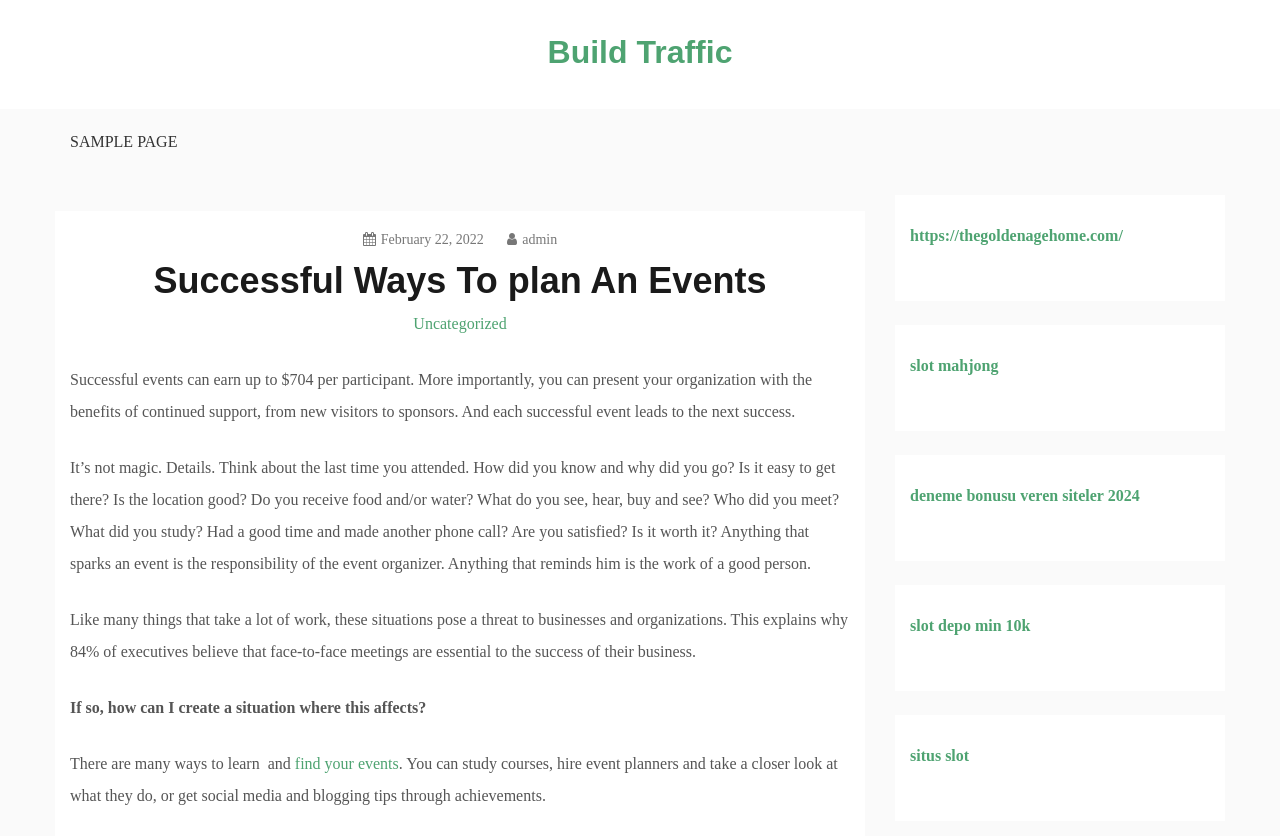Show the bounding box coordinates of the element that should be clicked to complete the task: "Visit 'SAMPLE PAGE'".

[0.031, 0.13, 0.162, 0.209]